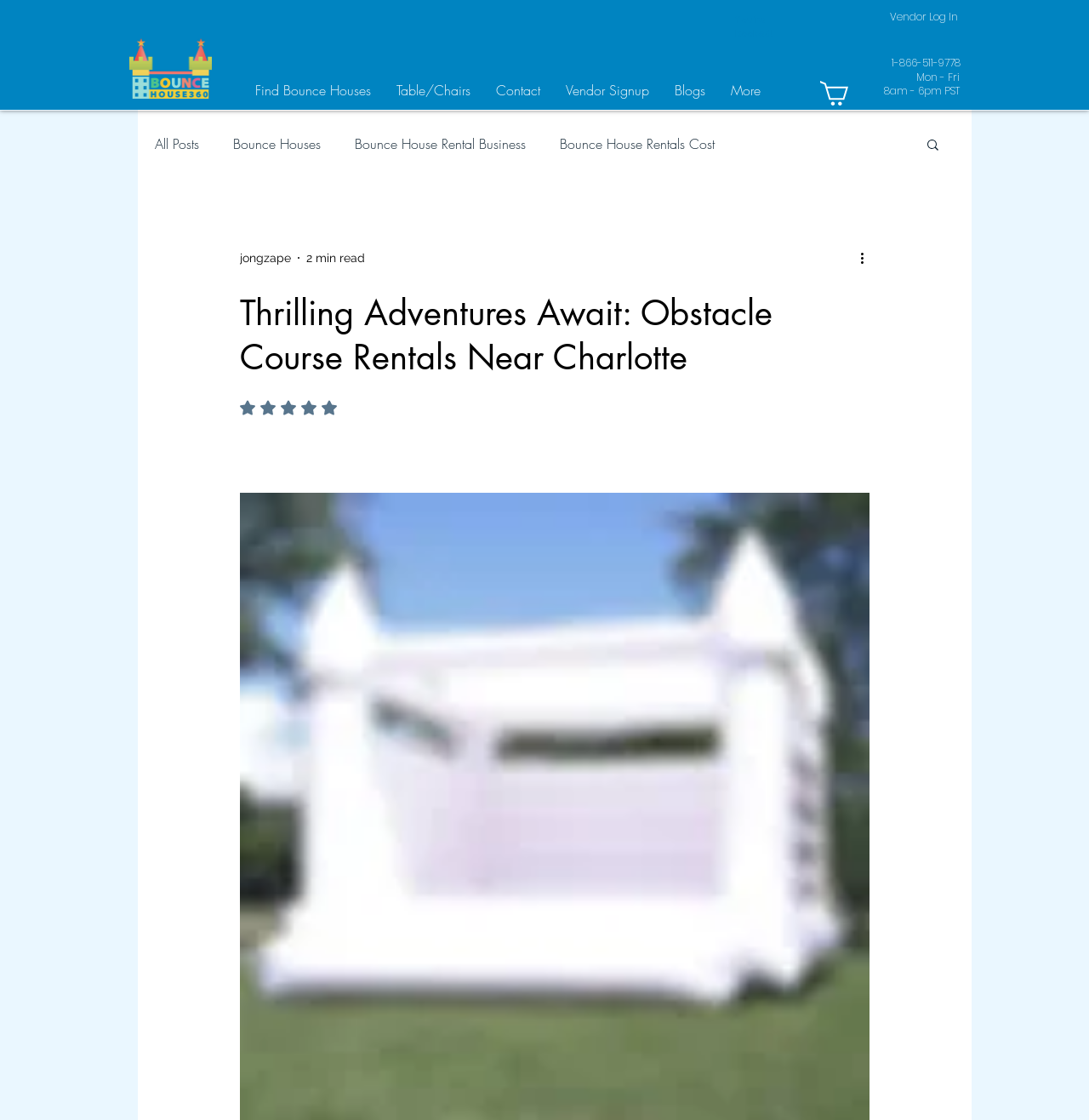Identify the bounding box for the described UI element: "jongzape".

[0.22, 0.223, 0.267, 0.239]